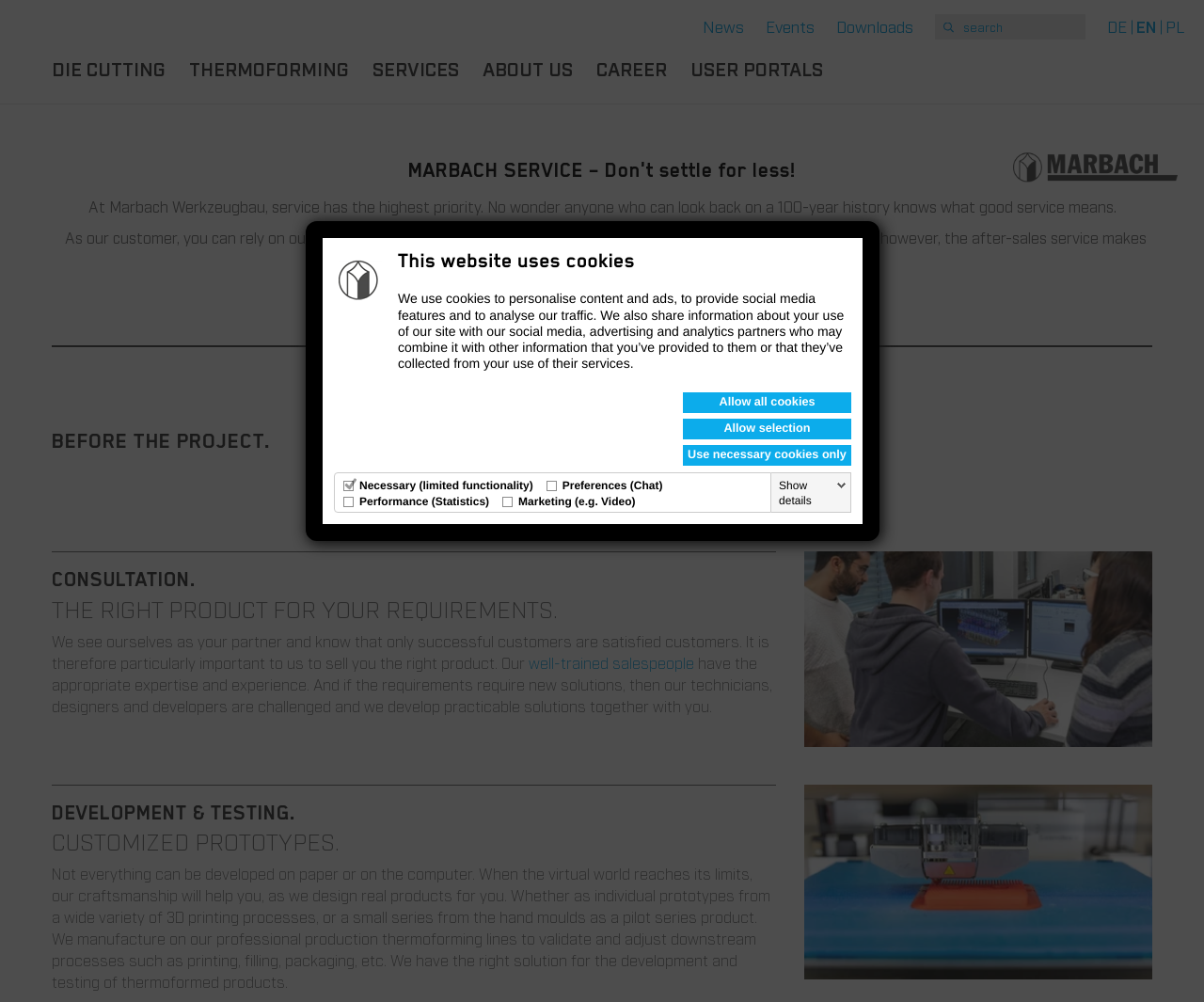Identify the text that serves as the heading for the webpage and generate it.

MARBACH SERVICE – Don't settle for less!